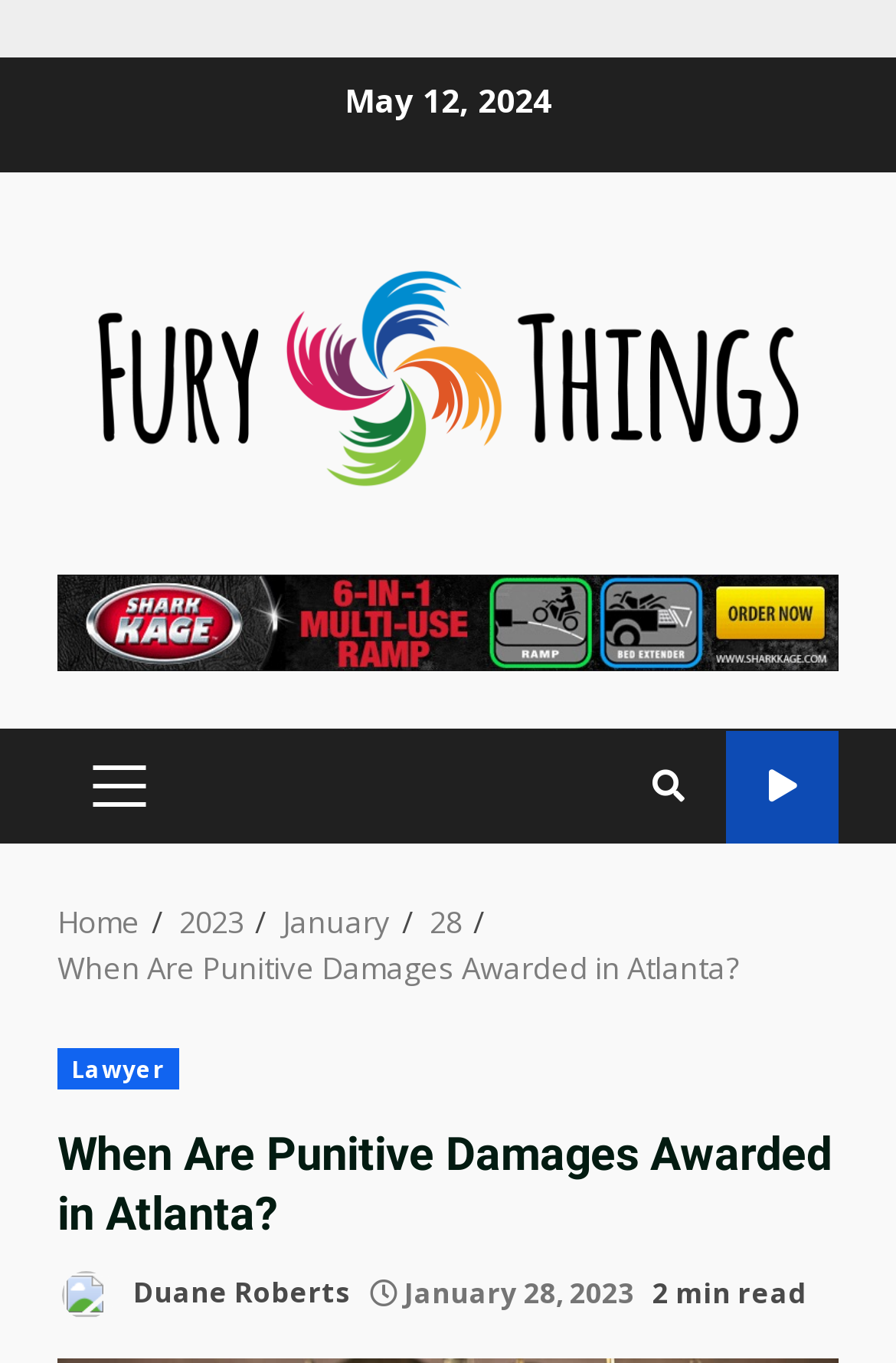What is the name of the author of the article?
Please give a detailed and elaborate answer to the question based on the image.

I found the name of the author by looking at the section below the main heading, where it says 'Duane Roberts' in a link element.